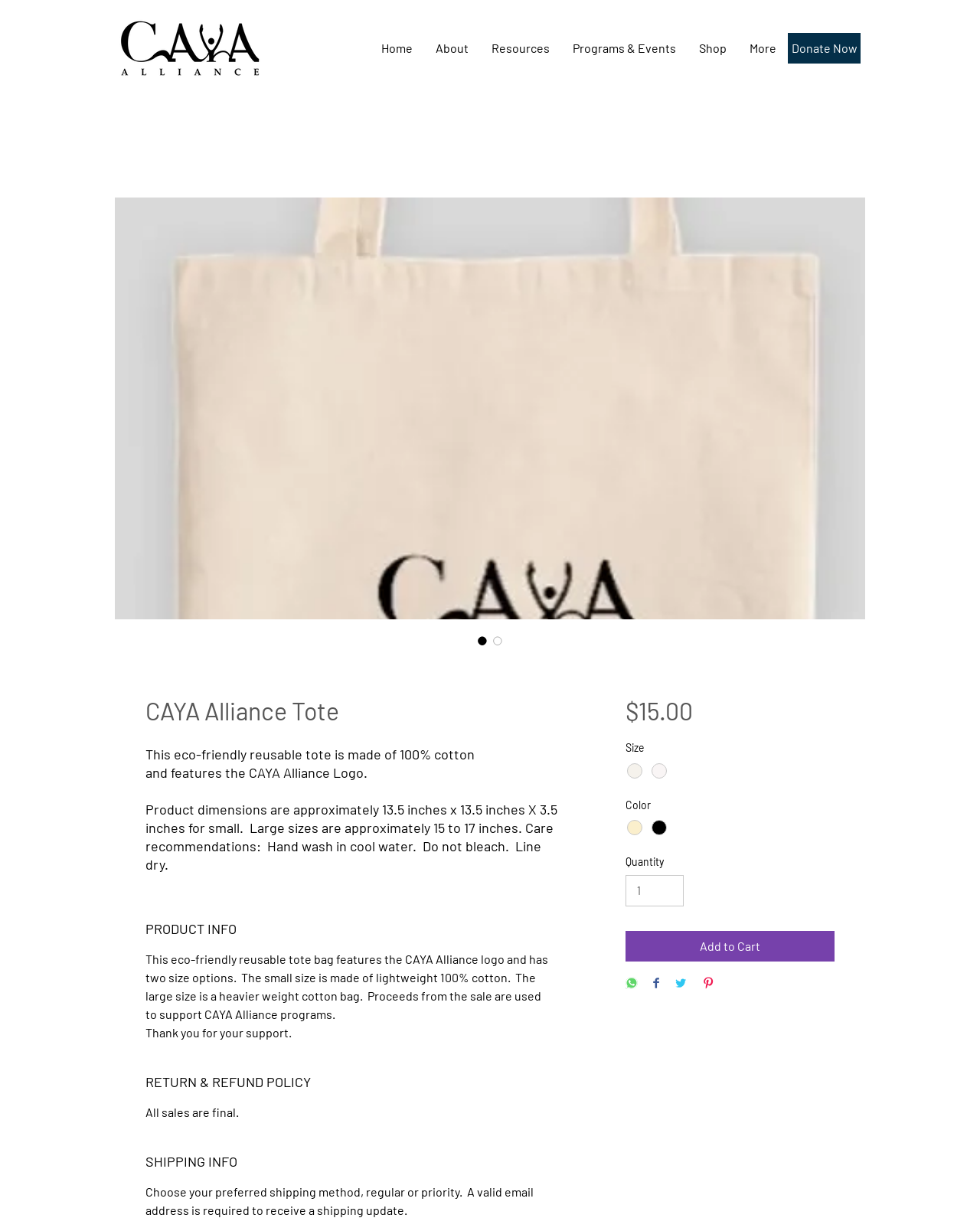Please provide a brief answer to the following inquiry using a single word or phrase:
What are the size options for the tote bag?

Small and Large